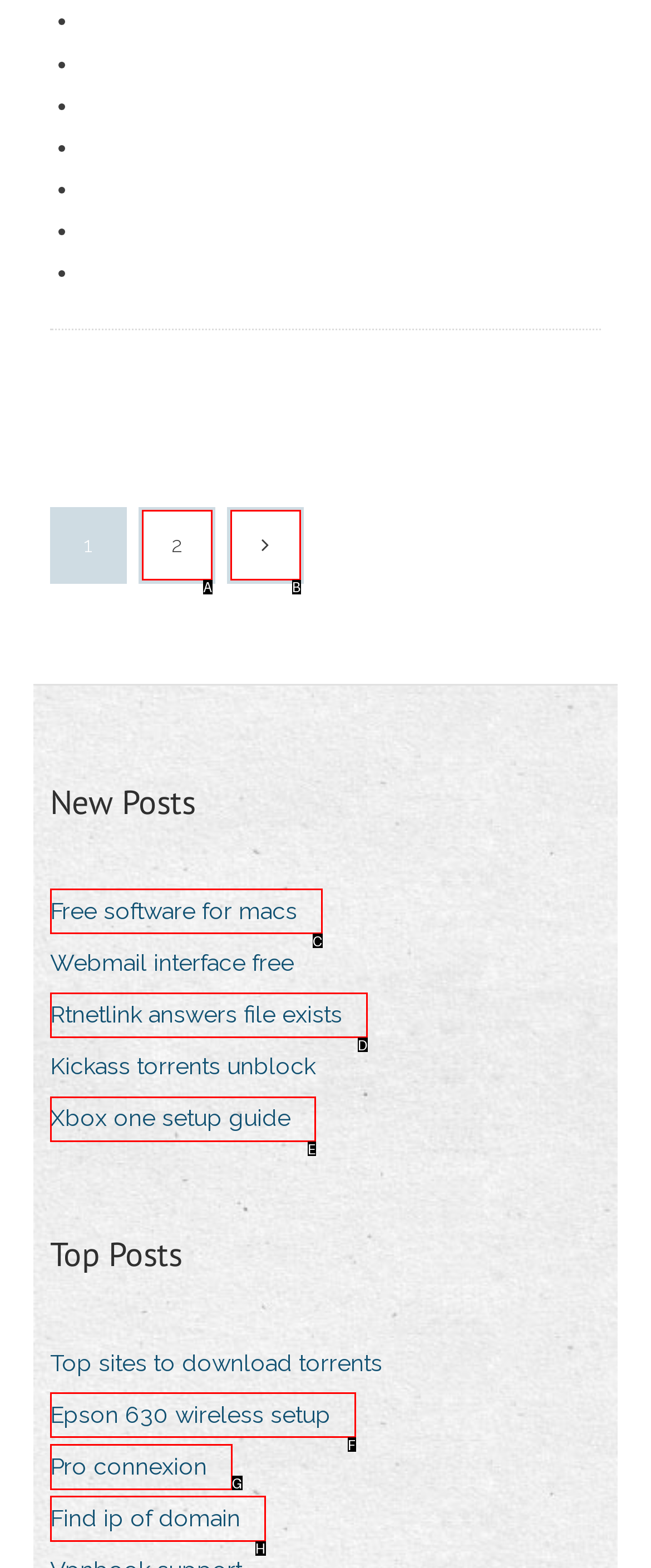Identify the correct letter of the UI element to click for this task: Click on 'Find ip of domain'
Respond with the letter from the listed options.

H